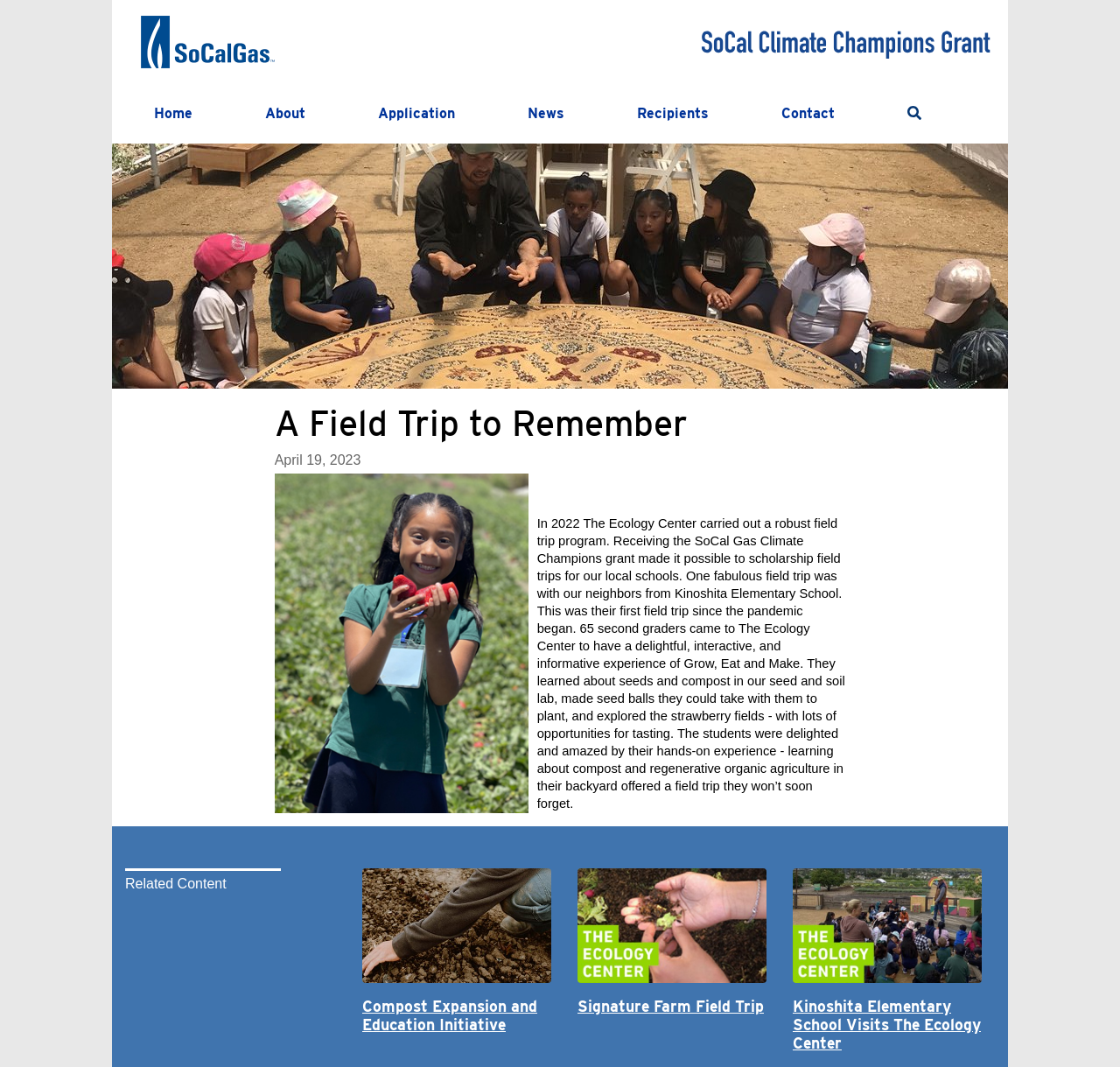Could you locate the bounding box coordinates for the section that should be clicked to accomplish this task: "Read about Compost Expansion and Education Initiative".

[0.323, 0.934, 0.492, 0.969]